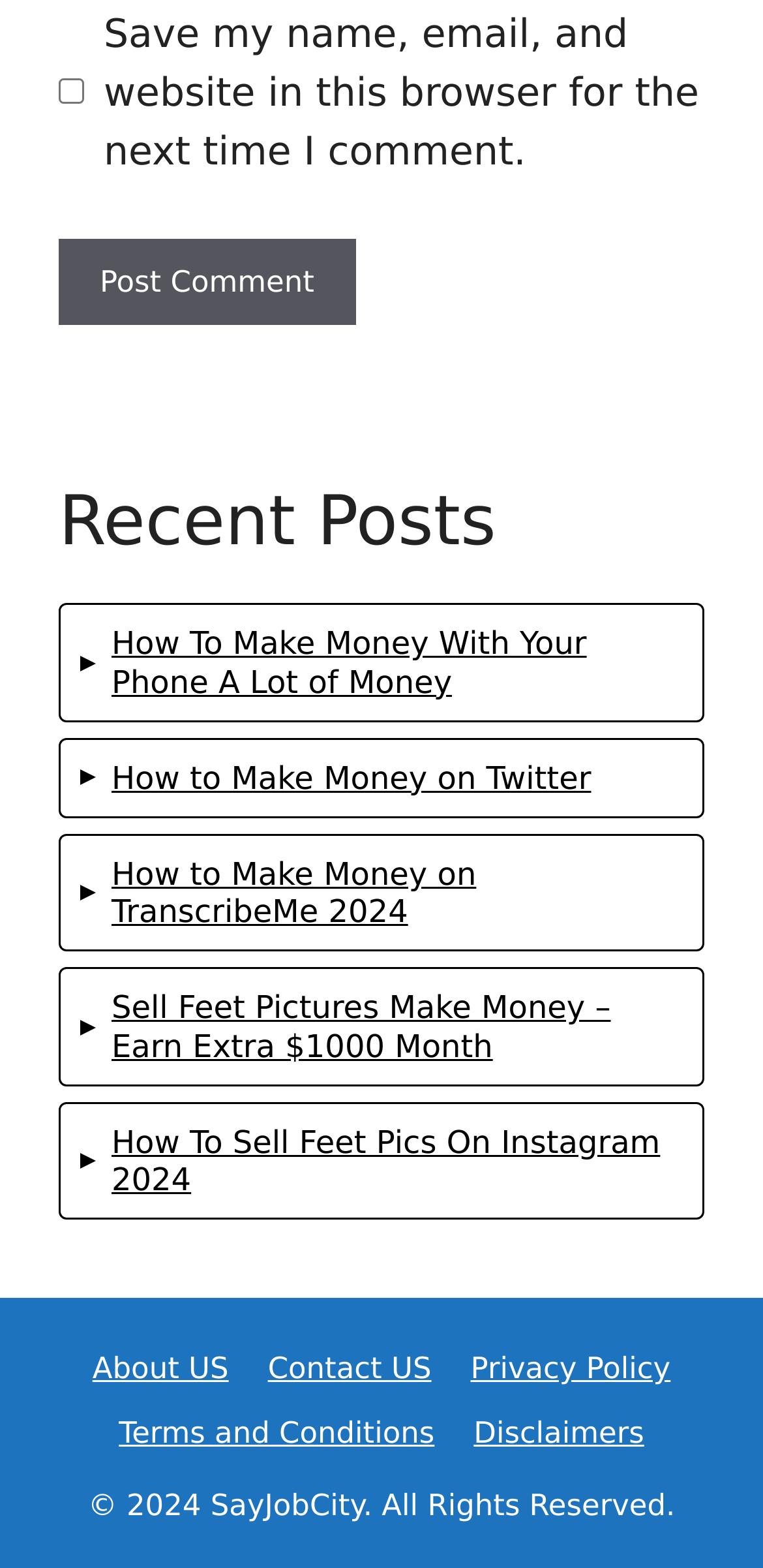Give a short answer to this question using one word or a phrase:
What is the last link in the recent posts section?

How To Sell Feet Pics On Instagram 2024